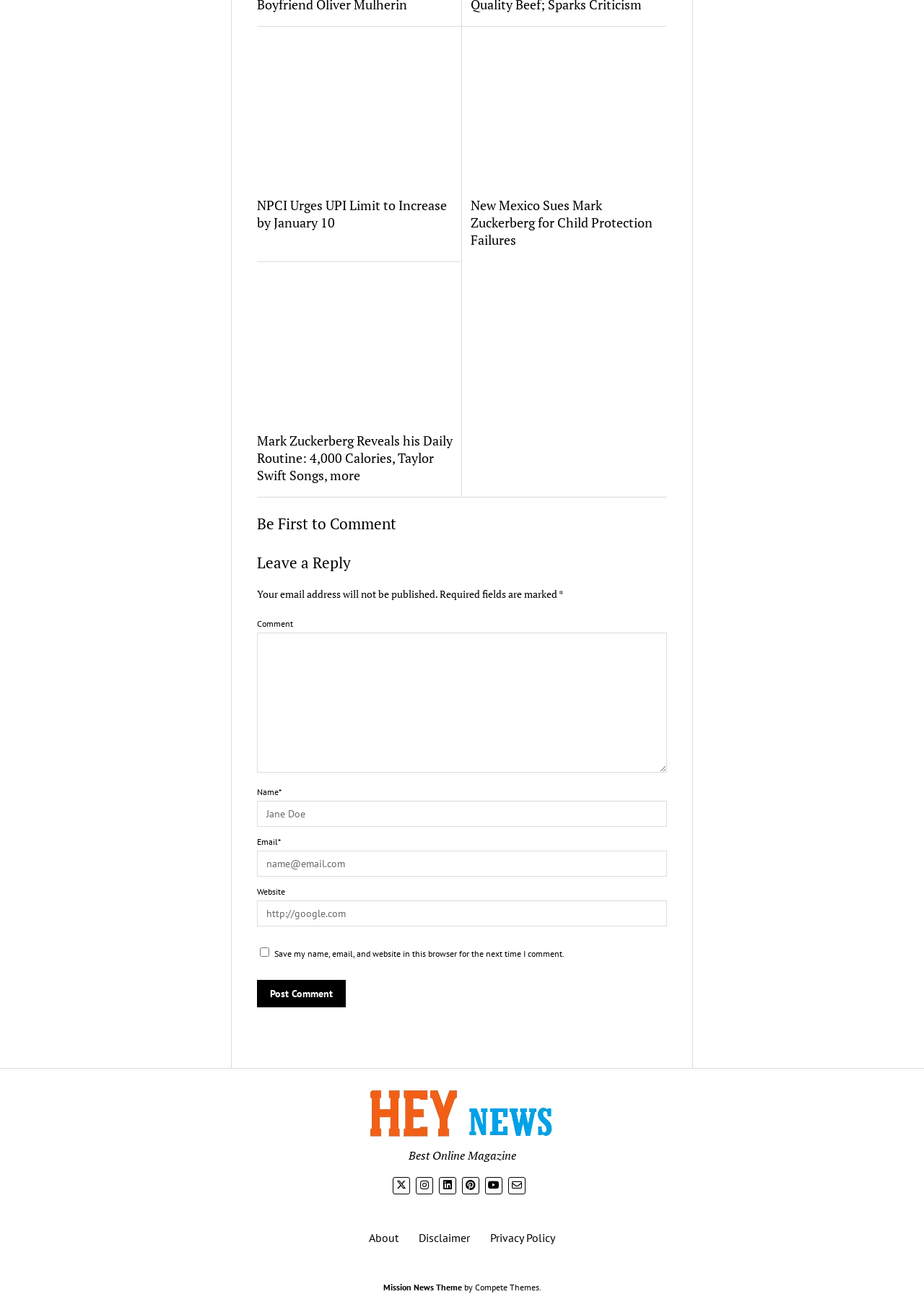Indicate the bounding box coordinates of the clickable region to achieve the following instruction: "Click the link to read about NPCI urging UPI limit to increase by January 10."

[0.278, 0.15, 0.49, 0.177]